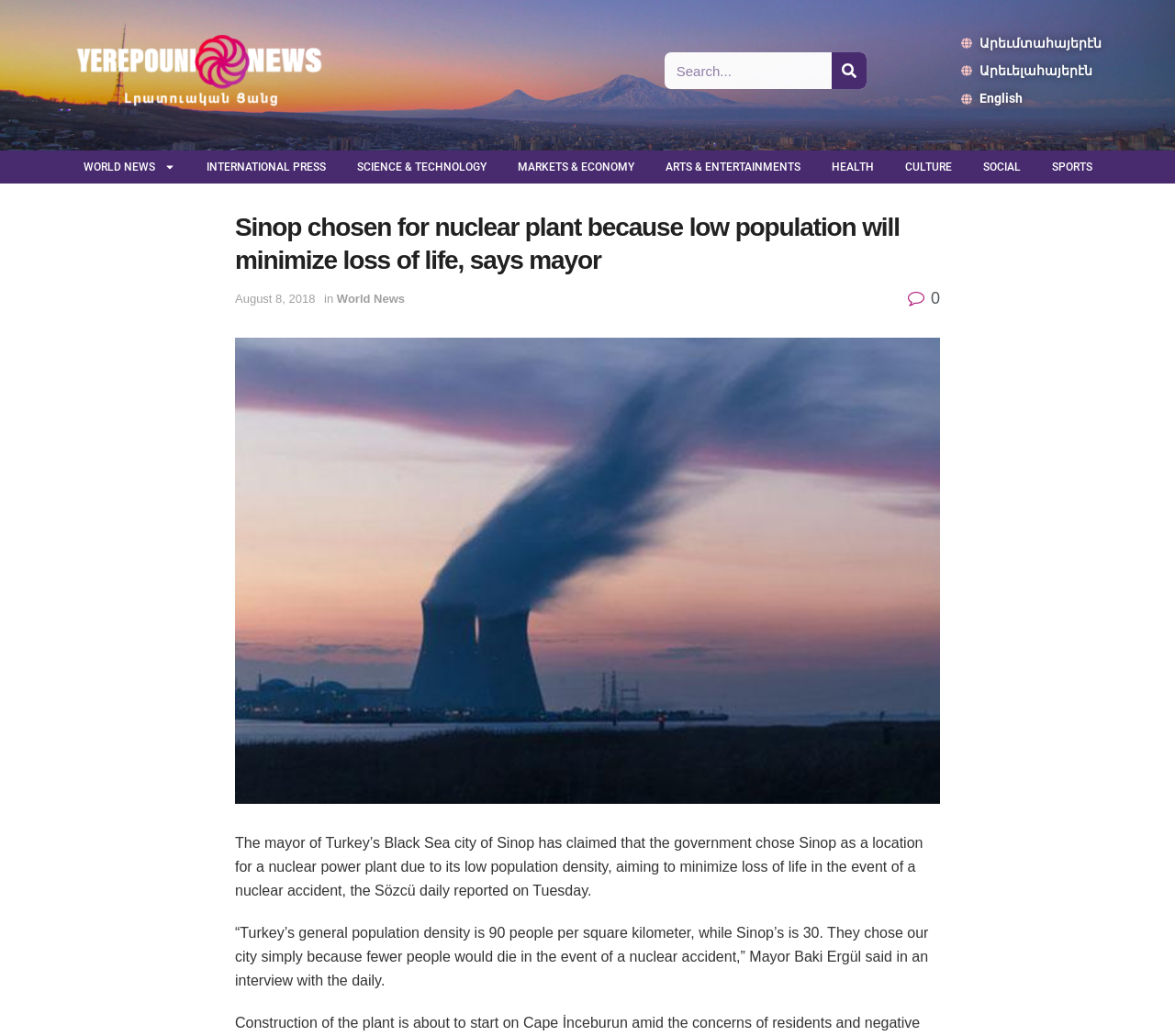Identify the bounding box coordinates of the area you need to click to perform the following instruction: "Read WORLD NEWS".

[0.057, 0.146, 0.162, 0.178]